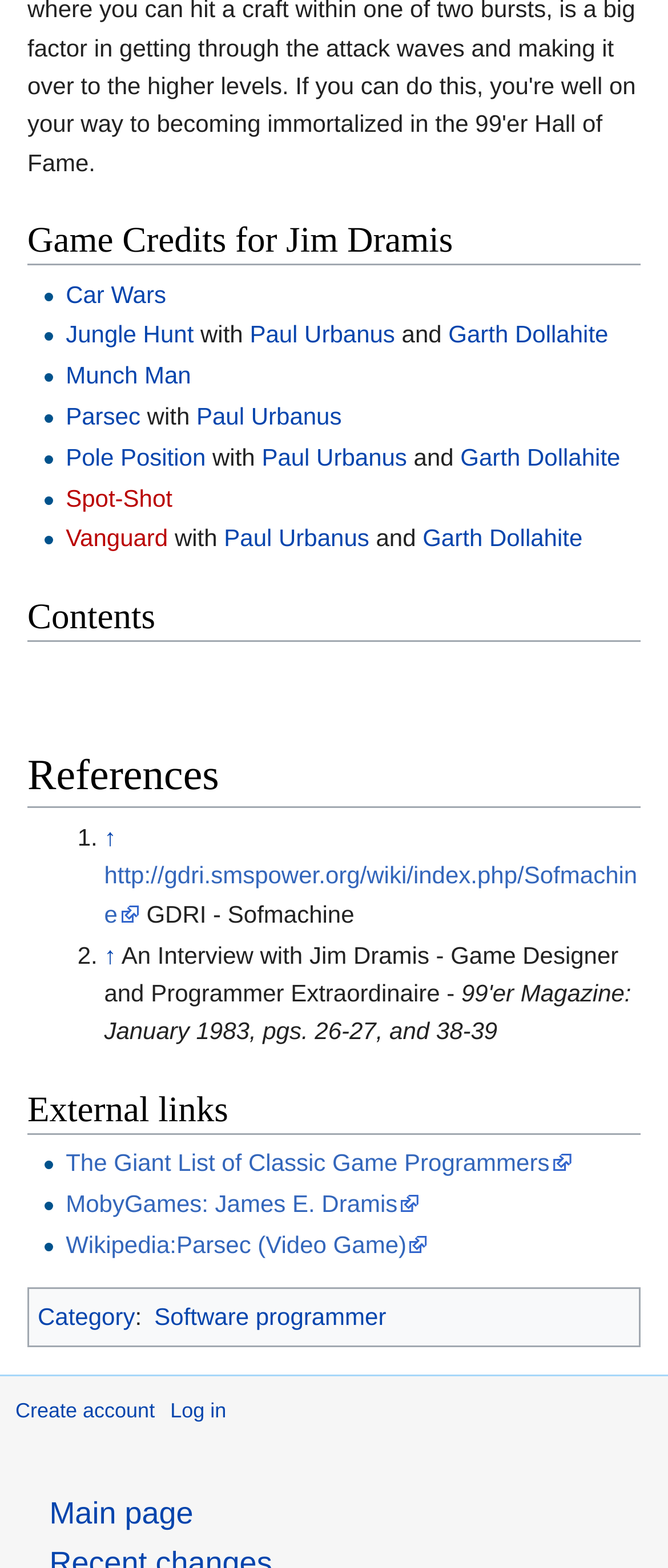What is the category of the webpage?
Make sure to answer the question with a detailed and comprehensive explanation.

The webpage has a link 'Category' with a colon and a link 'Software programmer' next to it, indicating that the category of the webpage is Software programmer.